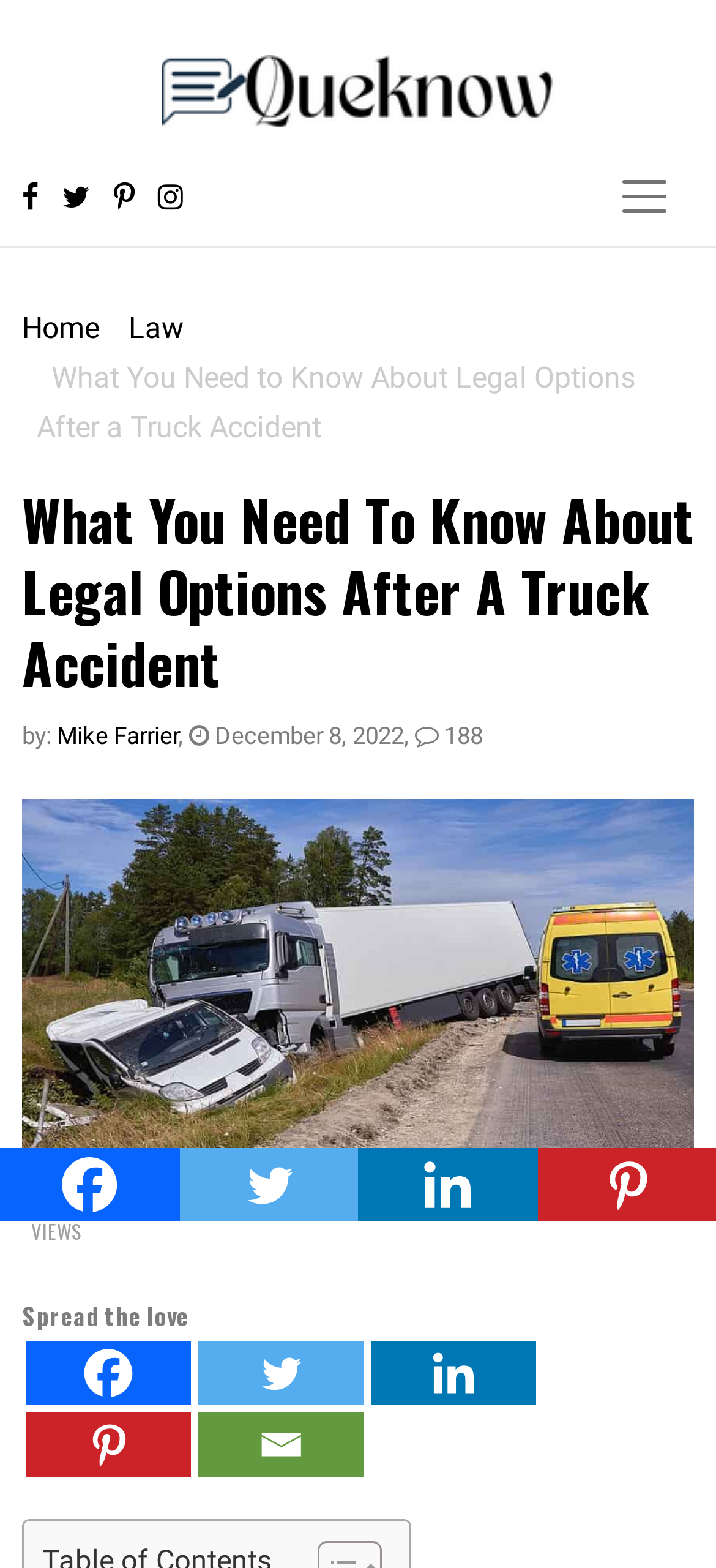What is the logo of the website?
Refer to the image and answer the question using a single word or phrase.

Queknow Logo